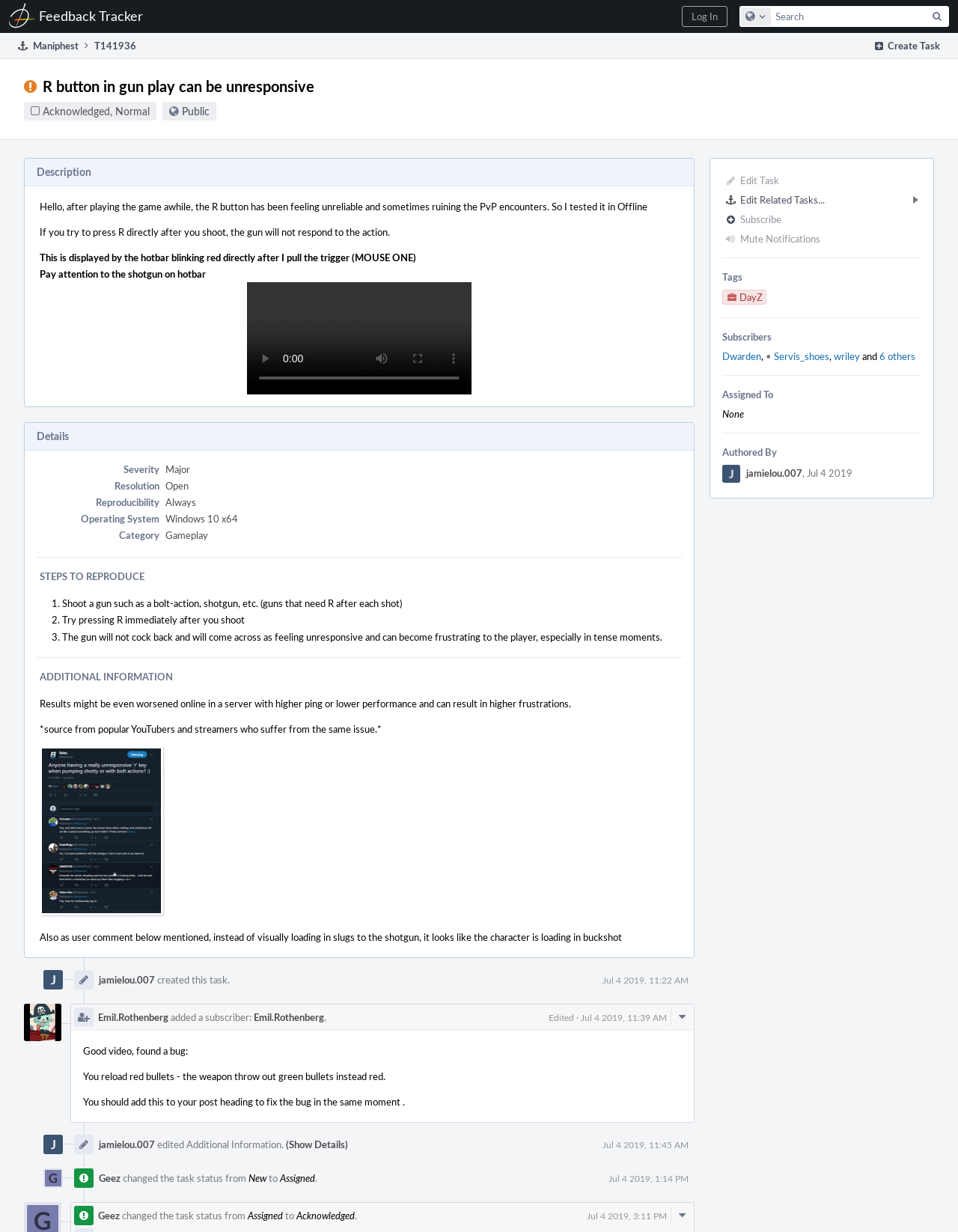Answer the question below using just one word or a short phrase: 
How many subscribers are there for this task?

6 others